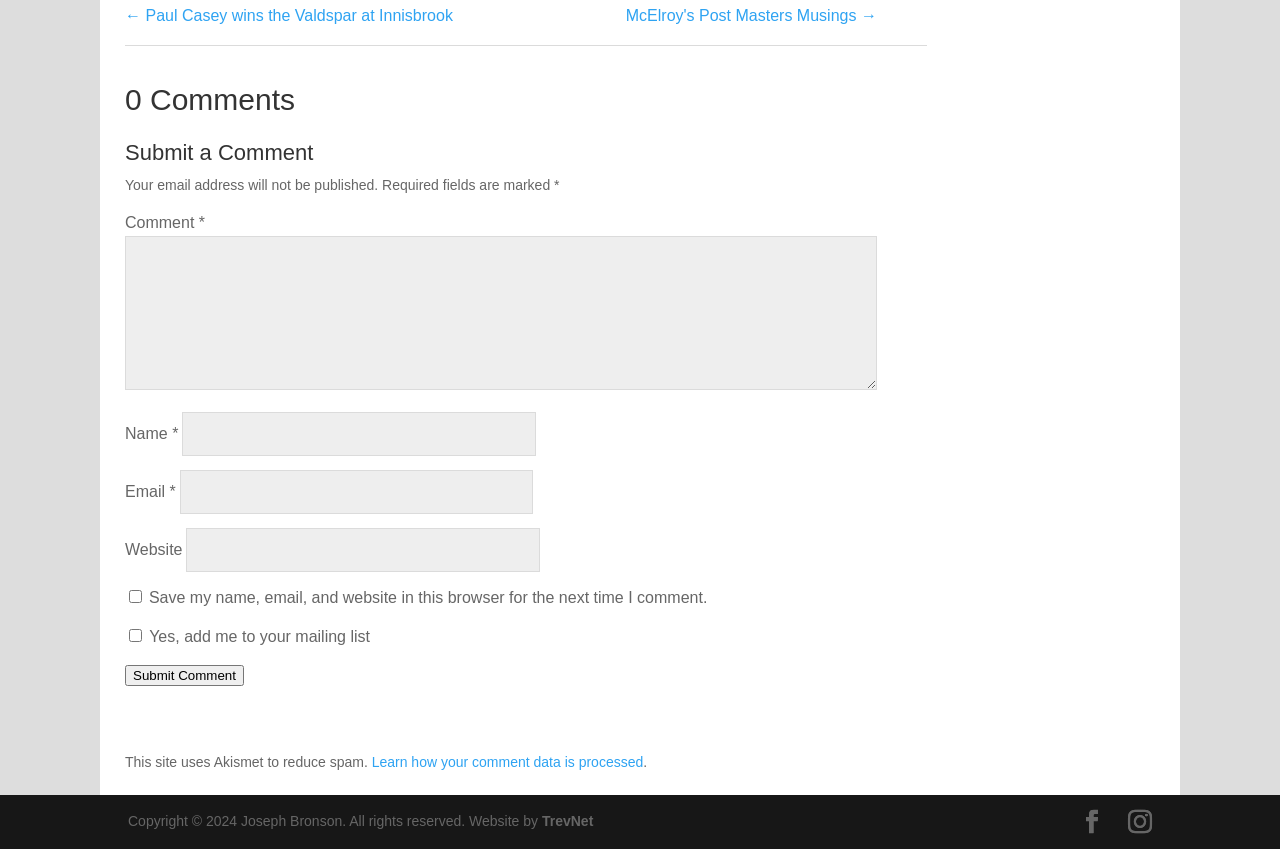Who designed the website? Refer to the image and provide a one-word or short phrase answer.

TrevNet